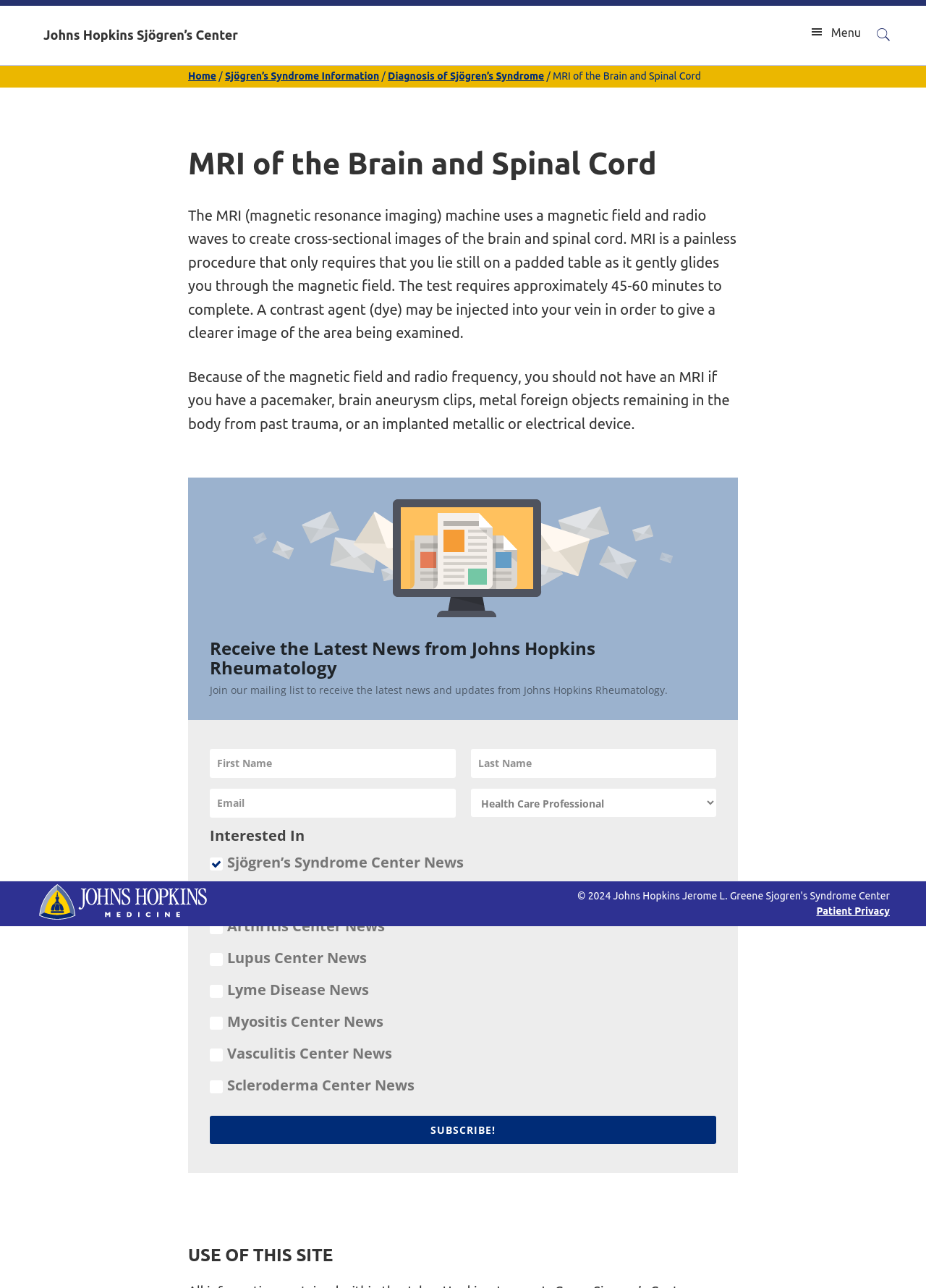Can you give a detailed response to the following question using the information from the image? What is the purpose of the MRI machine?

According to the webpage, the MRI machine uses a magnetic field and radio waves to create cross-sectional images of the brain and spinal cord. This is stated in the article section of the webpage, which provides information about MRI of the Brain and Spinal Cord.